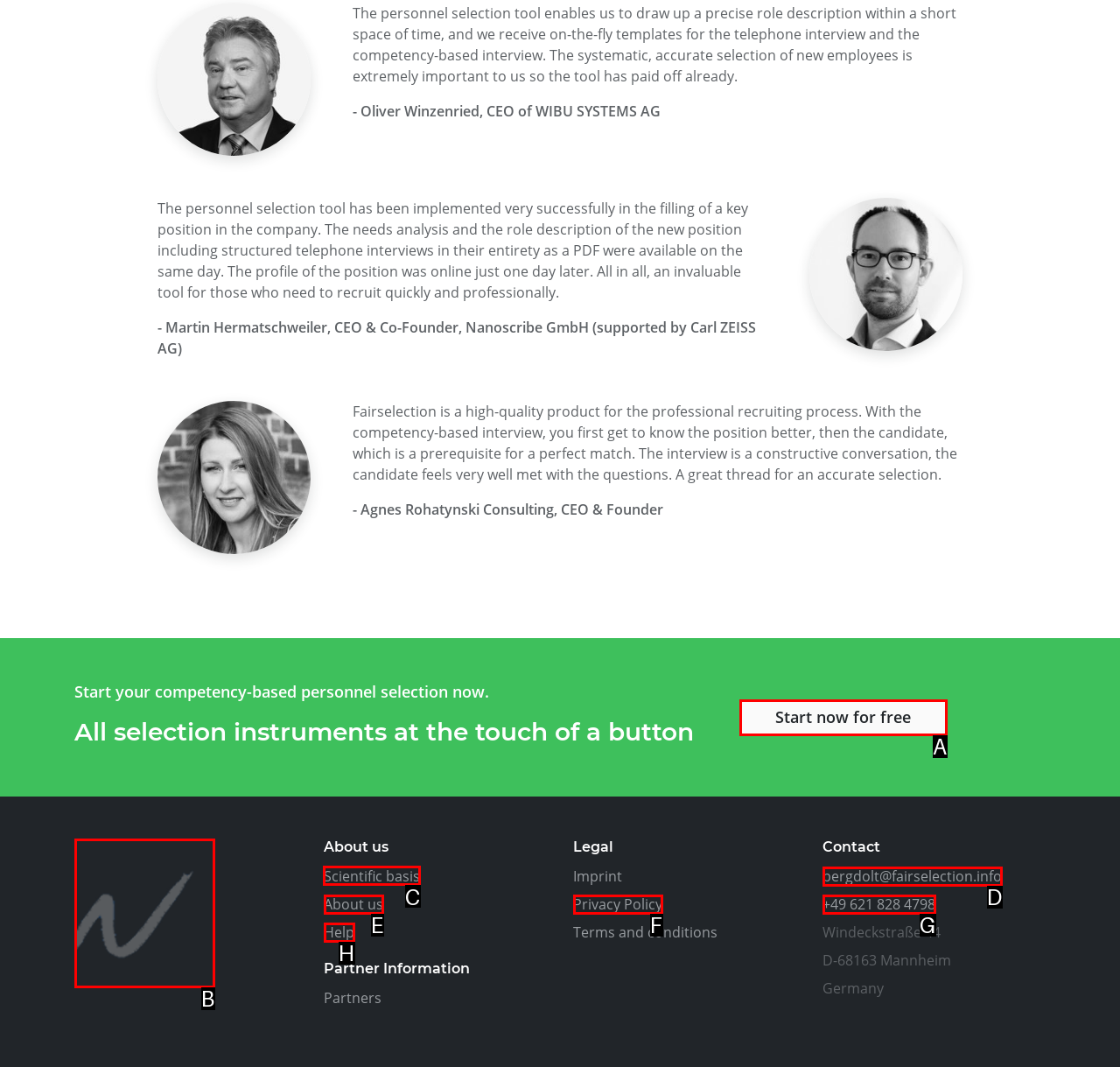Which HTML element should be clicked to complete the following task: check WordPress link?
Answer with the letter corresponding to the correct choice.

None